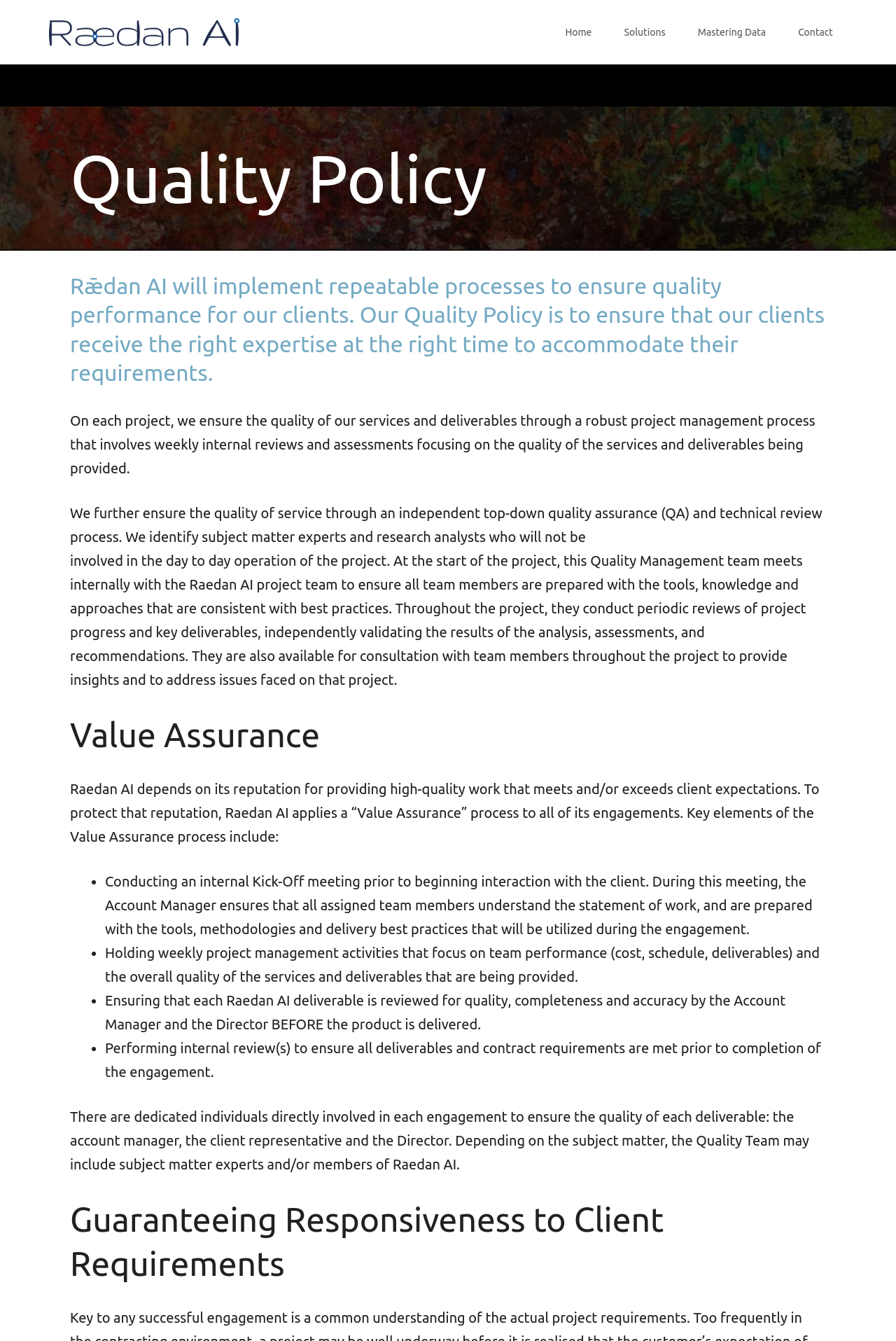How many elements are involved in the Quality Team?
We need a detailed and exhaustive answer to the question. Please elaborate.

According to the webpage, there are dedicated individuals directly involved in each engagement to ensure the quality of each deliverable: the account manager, the client representative, and the Director. Depending on the subject matter, the Quality Team may also include subject matter experts and/or members of Raedan AI.